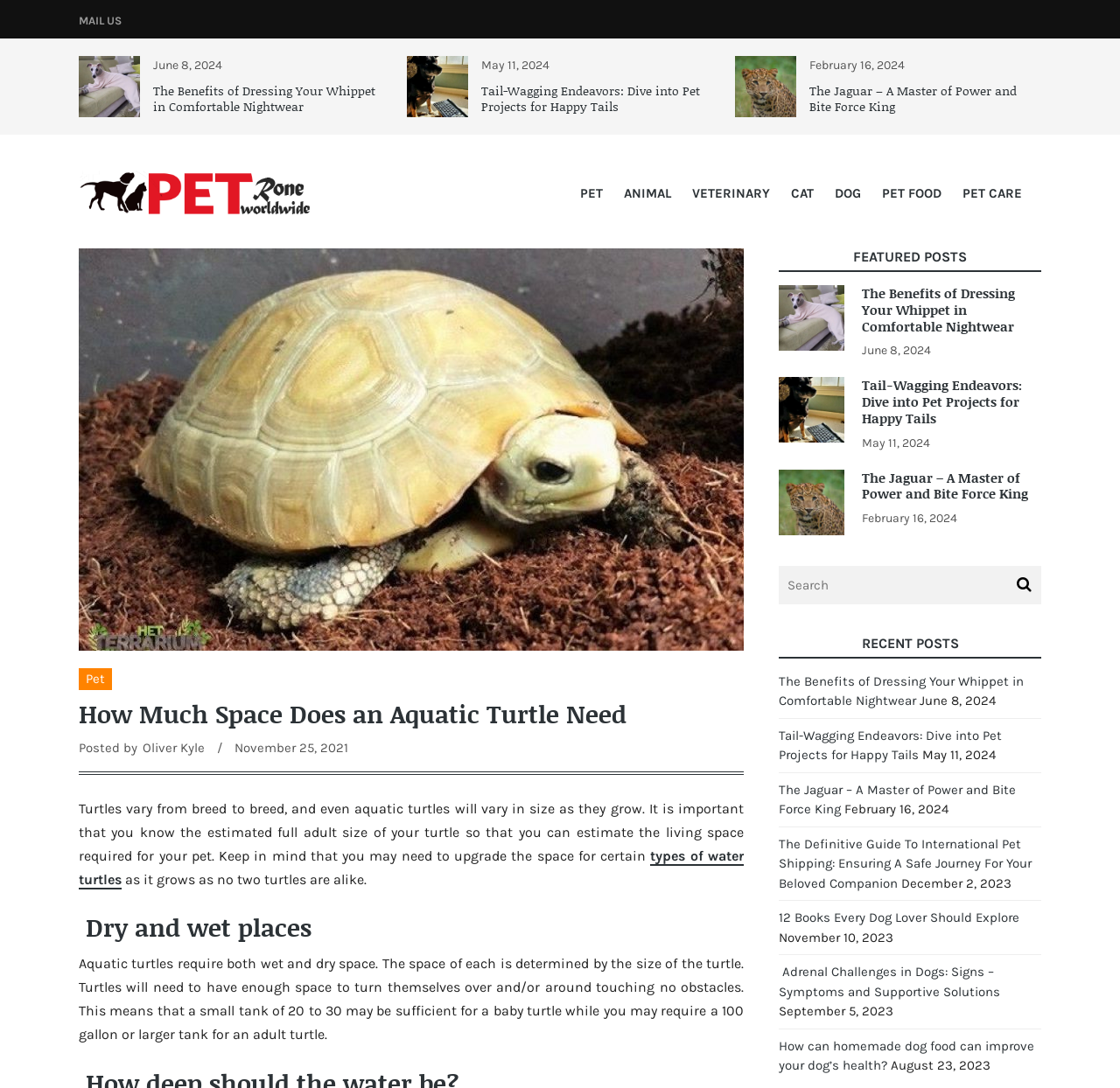Please identify the bounding box coordinates of the area I need to click to accomplish the following instruction: "Click on the 'MAIL US' link".

[0.07, 0.011, 0.109, 0.027]